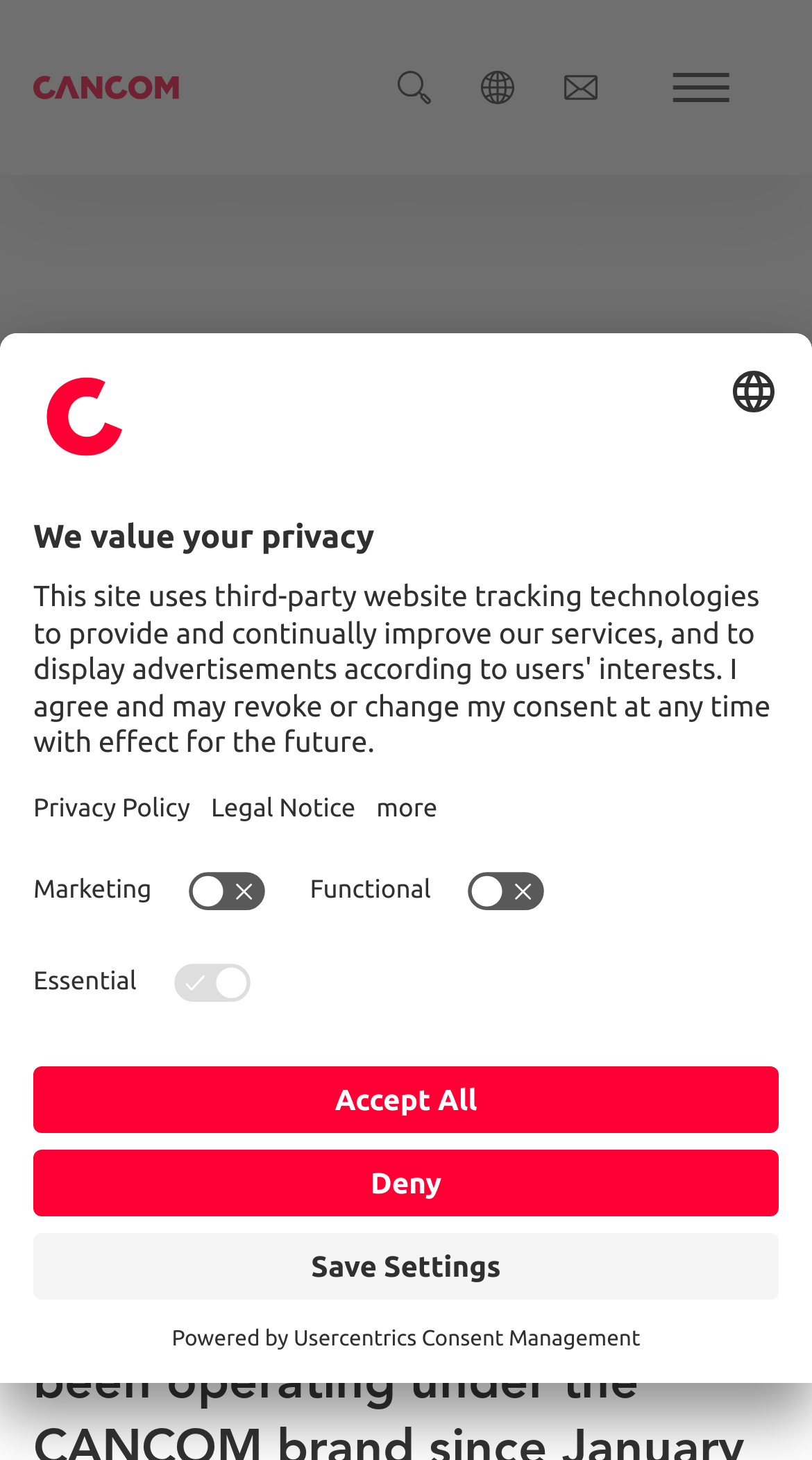Generate a comprehensive description of the webpage.

The webpage appears to be the website of CANCOM, a leading hybrid IT service provider. At the top of the page, there is a banner with an image and a heading that reads "K-Businesscom becomes CANCOM Austria: Uniform appearance for CANCOM in the DACH region". Below this, there is a language selection dropdown menu and a "Go" button.

On the left side of the page, there is a navigation menu with links to various sections, including "Services", "Industries", "Case studies", "Career", "About us", "Press", "Events", "Podcast", and "Sustainability". Each of these links has an accompanying icon.

In the main content area, there is a prominent call-to-action button that reads "TALK TO EXPERTS TALK TO EXPERTS". Below this, there is a section with a heading and a brief description, followed by a "back" button and a "Country" selection dropdown menu.

On the right side of the page, there is a section with a heading and a brief description, followed by a "Contact" link and an "open menu" button. When the "open menu" button is clicked, a dropdown menu appears with links to various sections, including "About us", "Press", and "Events".

At the bottom of the page, there is a section with a heading that reads "We value your privacy" and a brief description. This section includes a button to open privacy settings, as well as links to the privacy policy and legal notice.

There are also several buttons and switches related to cookie settings, including options to accept or deny certain types of cookies. Finally, there is a "Powered by" section at the very bottom of the page with a link to Usercentrics Consent Management.